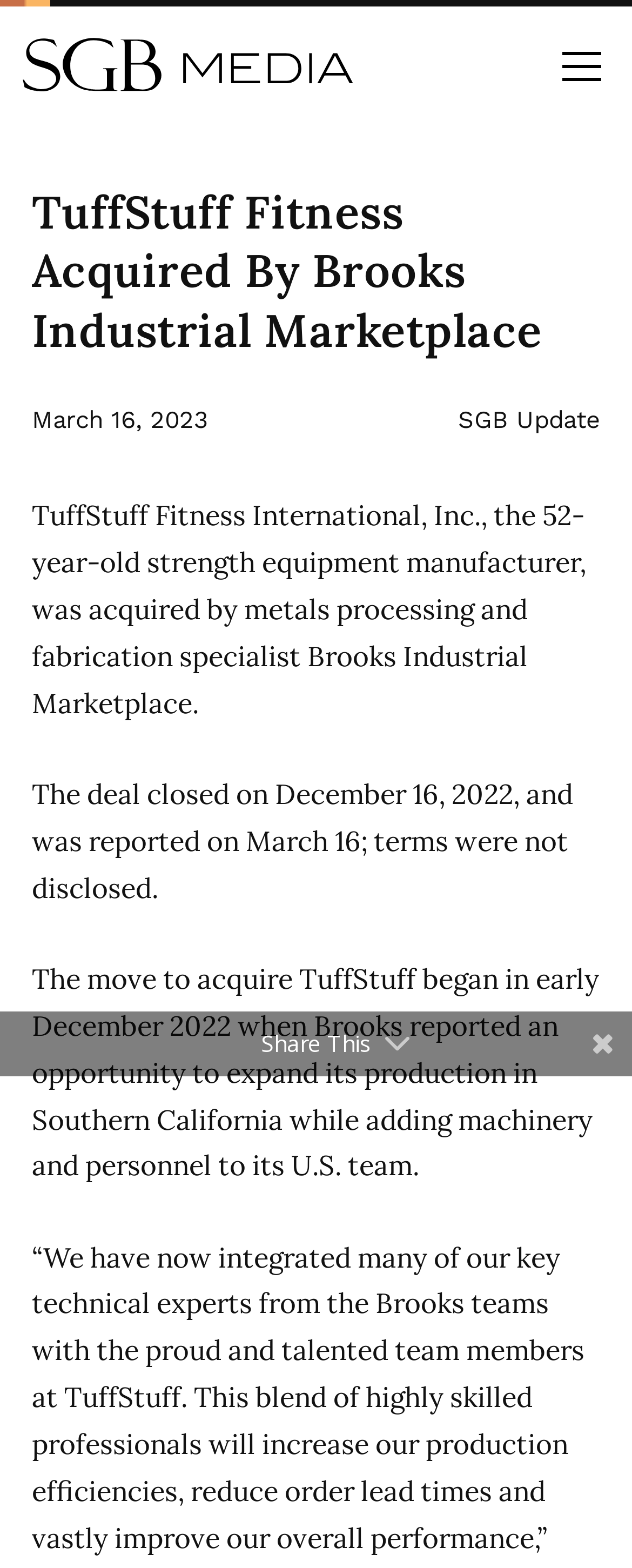Using the element description: "Menu", determine the bounding box coordinates. The coordinates should be in the format [left, top, right, bottom], with values between 0 and 1.

[0.847, 0.017, 0.991, 0.066]